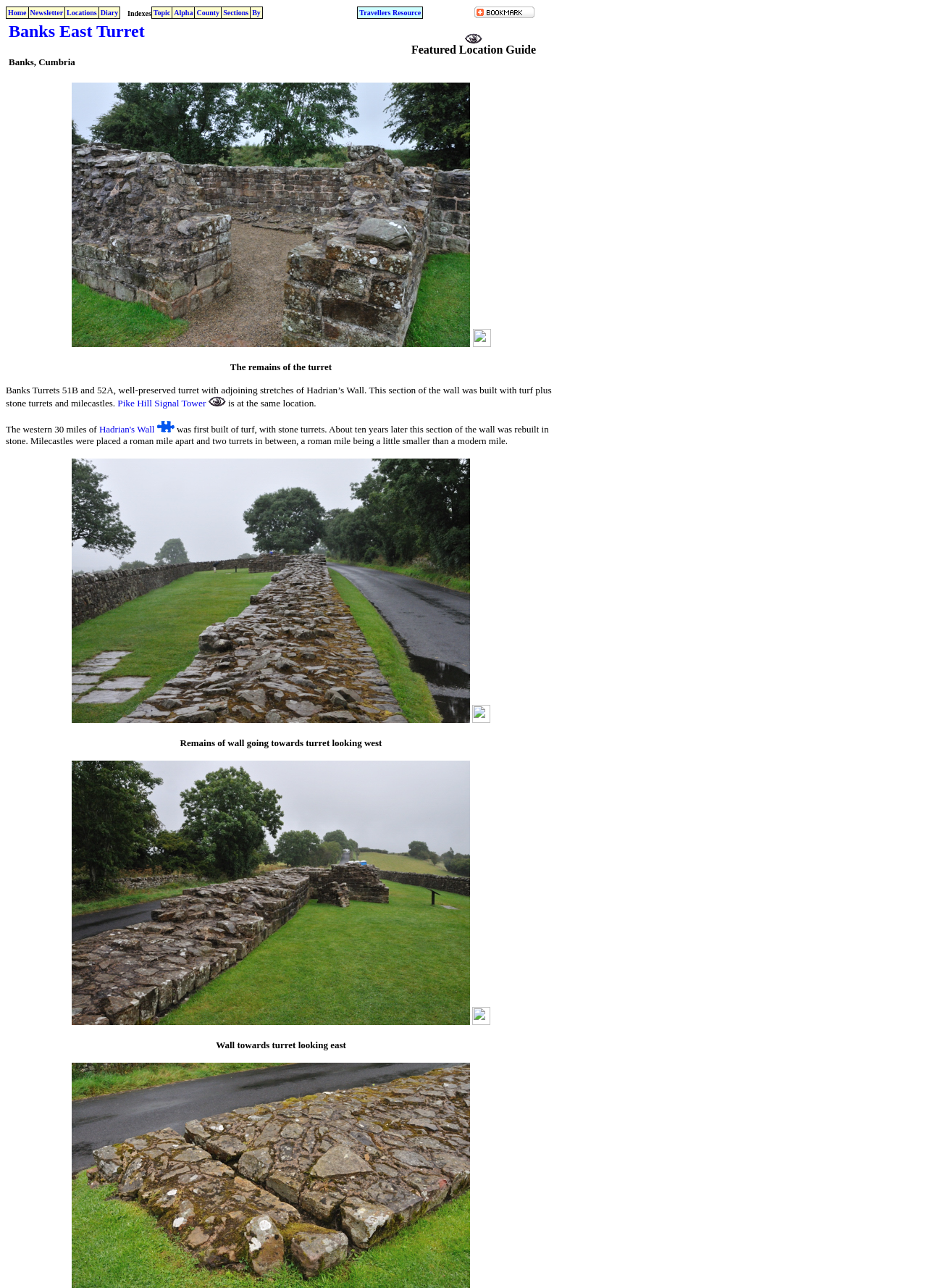Identify the bounding box coordinates for the UI element described by the following text: "Newsletter". Provide the coordinates as four float numbers between 0 and 1, in the format [left, top, right, bottom].

[0.032, 0.006, 0.068, 0.013]